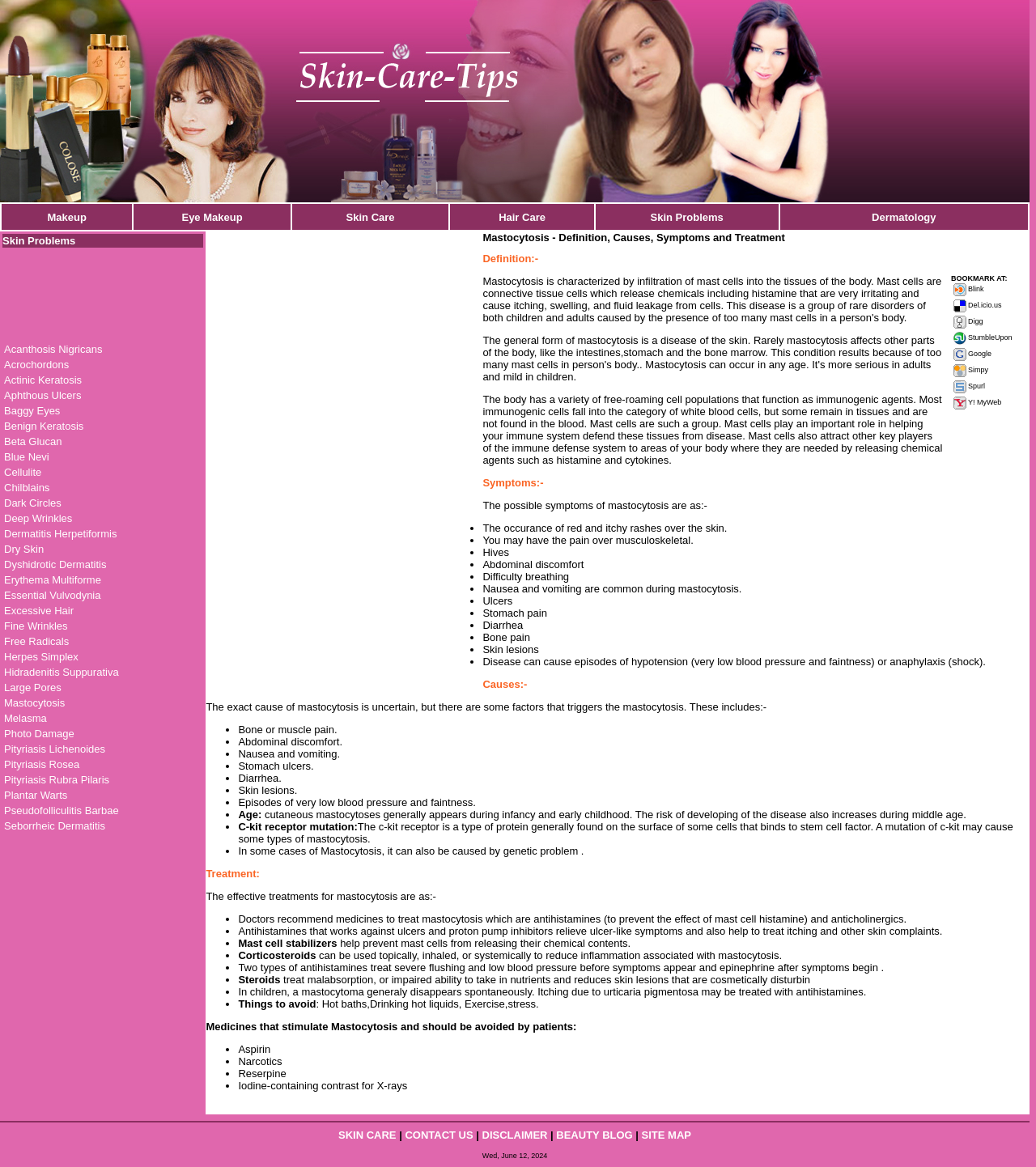What is the image above the skin problems table?
Using the image, provide a concise answer in one word or a short phrase.

Advertisement